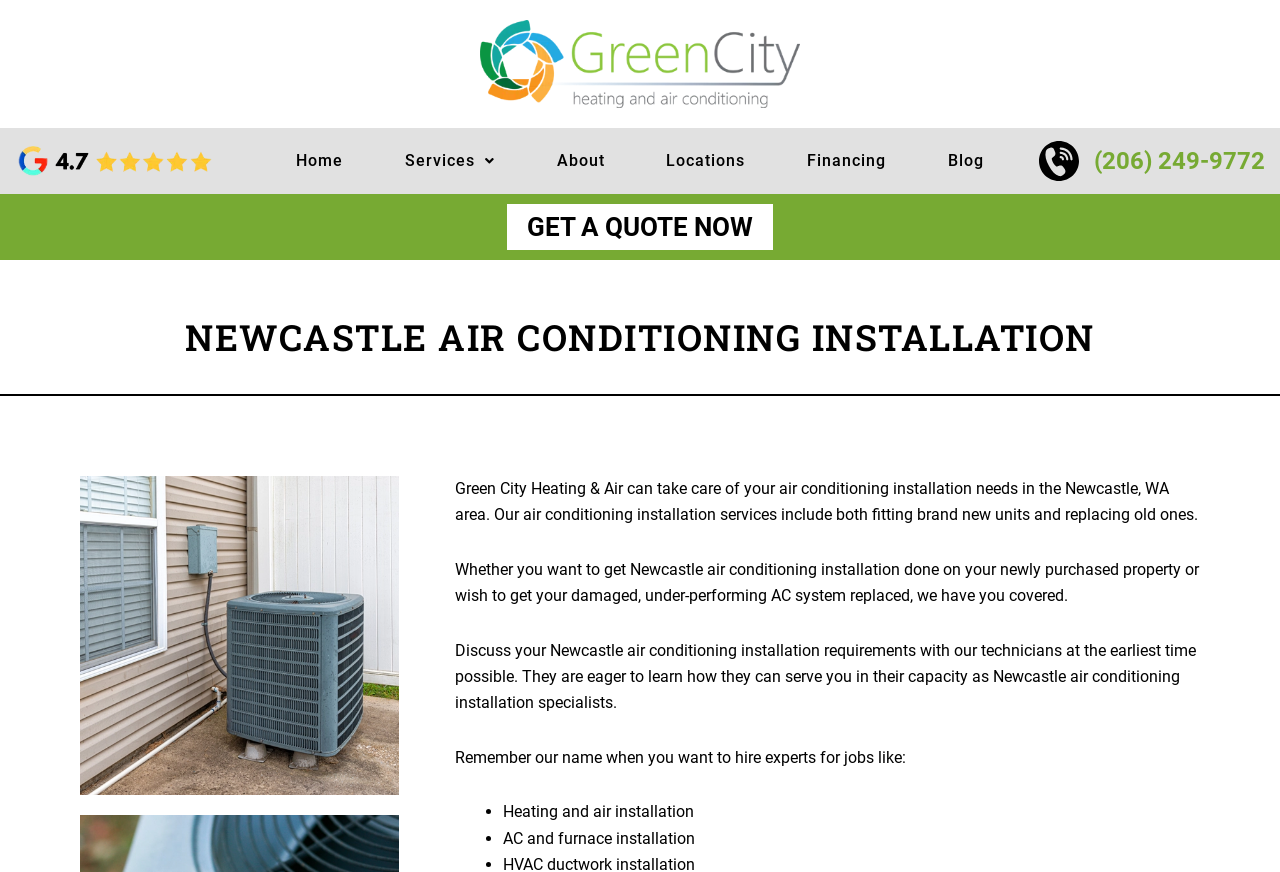Please identify the primary heading on the webpage and return its text.

NEWCASTLE AIR CONDITIONING INSTALLATION